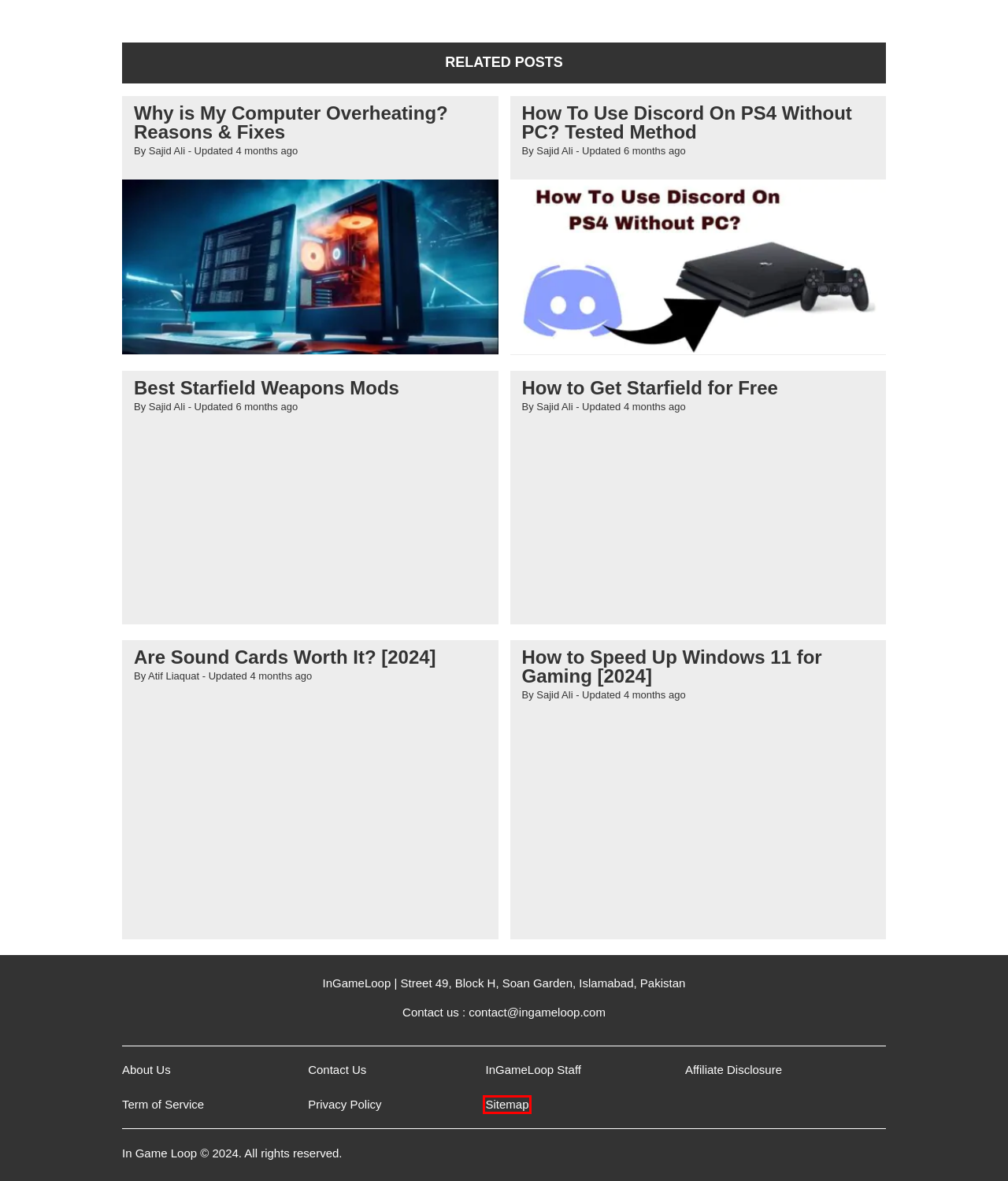A screenshot of a webpage is given with a red bounding box around a UI element. Choose the description that best matches the new webpage shown after clicking the element within the red bounding box. Here are the candidates:
A. Why is My Computer Overheating? Reasons & Fixes [2024] - InGameLoop
B. Best Starfield Weapons Mods - InGameLoop
C. InGameLoop Staff - InGameLoop
D. Term of Service - InGameLoop
E. Privacy Policy - InGameLoop
F. Contact Us - InGameLoop
G. Sitemap - InGameLoop
H. Are Sound Cards Worth It? [2024] - InGameLoop

G